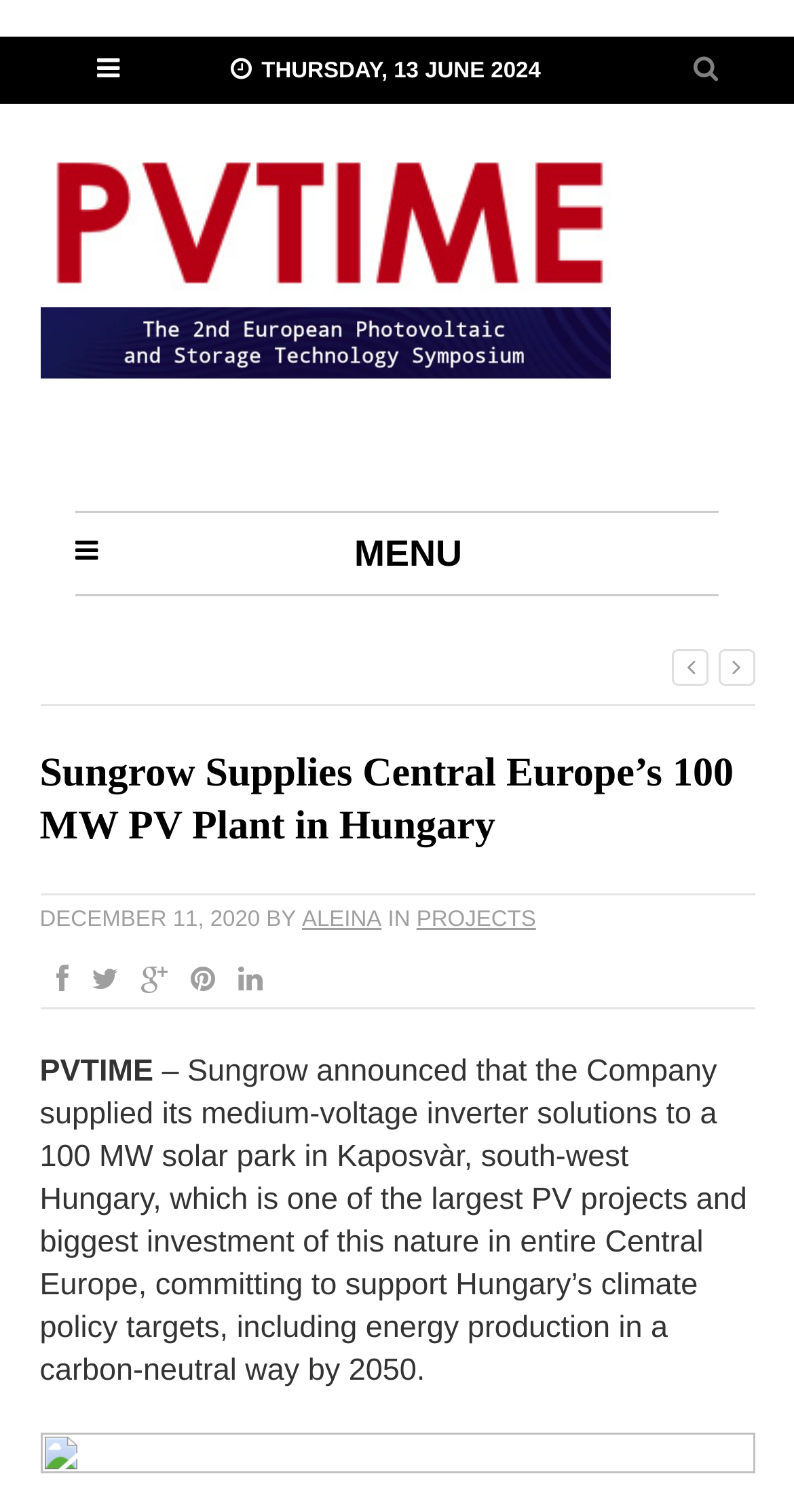Generate a comprehensive description of the webpage.

The webpage appears to be a news article from PVTIME, with the title "Sungrow Supplies Central Europe’s 100 MW PV Plant in Hungary". At the top, there is a small icon and a link to the website's menu. Below that, the date "THURSDAY, 13 JUNE 2024" is displayed.

On the left side, there is a logo of PVTIME, accompanied by a smaller image. On the right side, there are several social media links, including Facebook, Twitter, and LinkedIn.

The main content of the article begins with a heading that repeats the title. Below that, the date "DECEMBER 11, 2020" is displayed, followed by the author's name "ALEINA" and the category "PROJECTS". 

The article itself is divided into several paragraphs. The first paragraph mentions that Sungrow supplied its medium-voltage inverter solutions to a 100 MW solar park in Kaposvàr, Hungary. The second paragraph explains that this project is one of the largest PV projects and biggest investments of its kind in Central Europe, supporting Hungary's climate policy targets.

Throughout the article, there are several links and icons, including social media links, a menu icon, and a share icon.